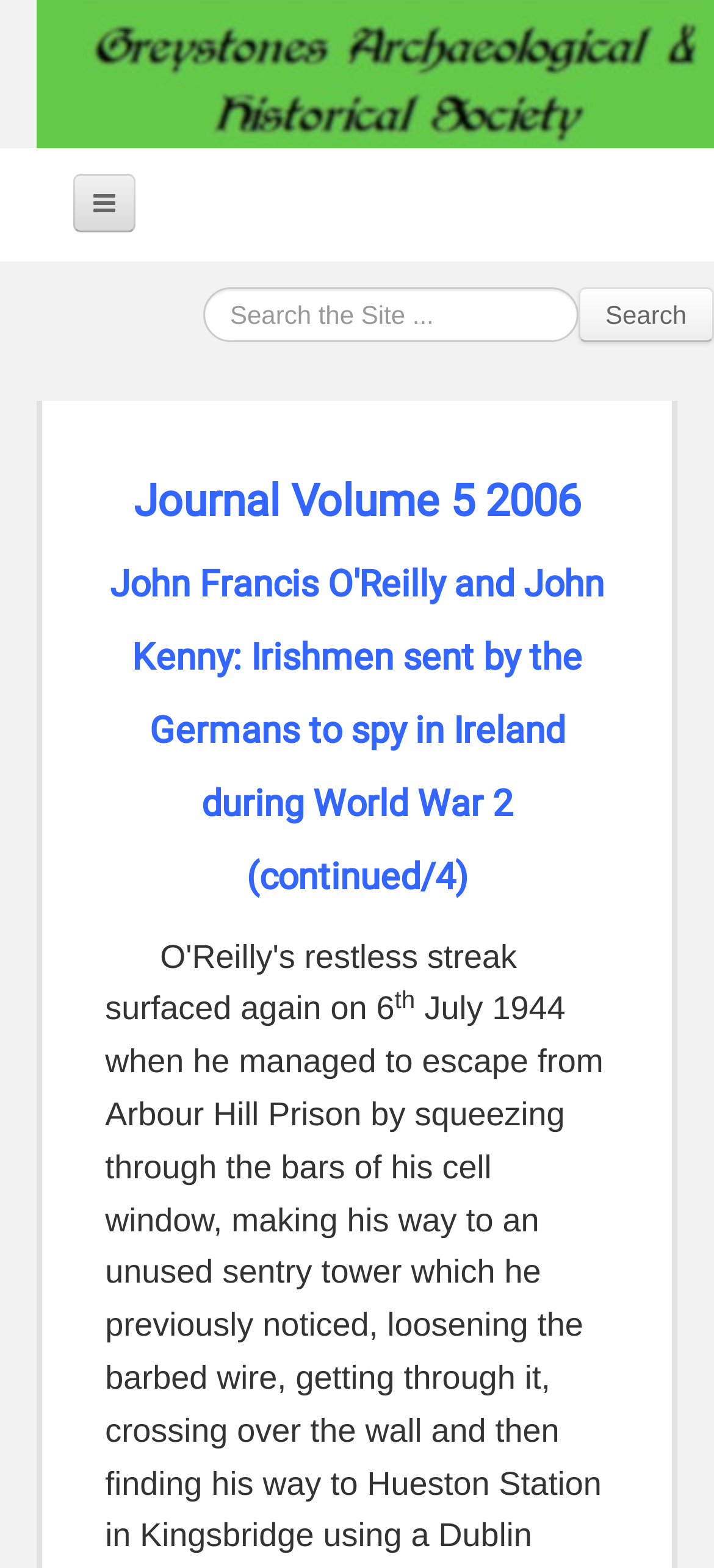Provide the bounding box coordinates for the area that should be clicked to complete the instruction: "search for something".

[0.284, 0.183, 0.809, 0.218]